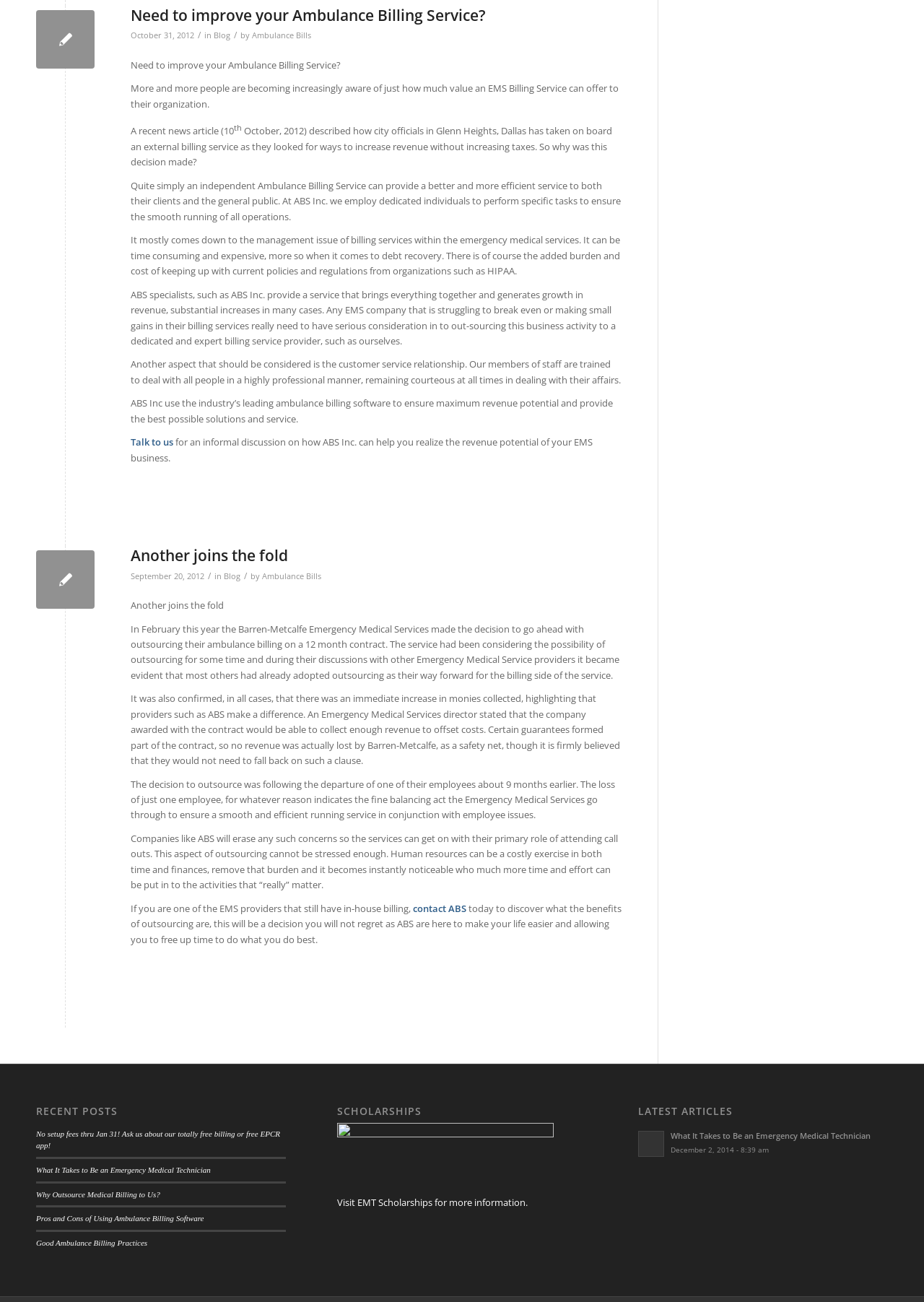Find the bounding box of the UI element described as follows: "Another joins the fold".

[0.141, 0.419, 0.312, 0.434]